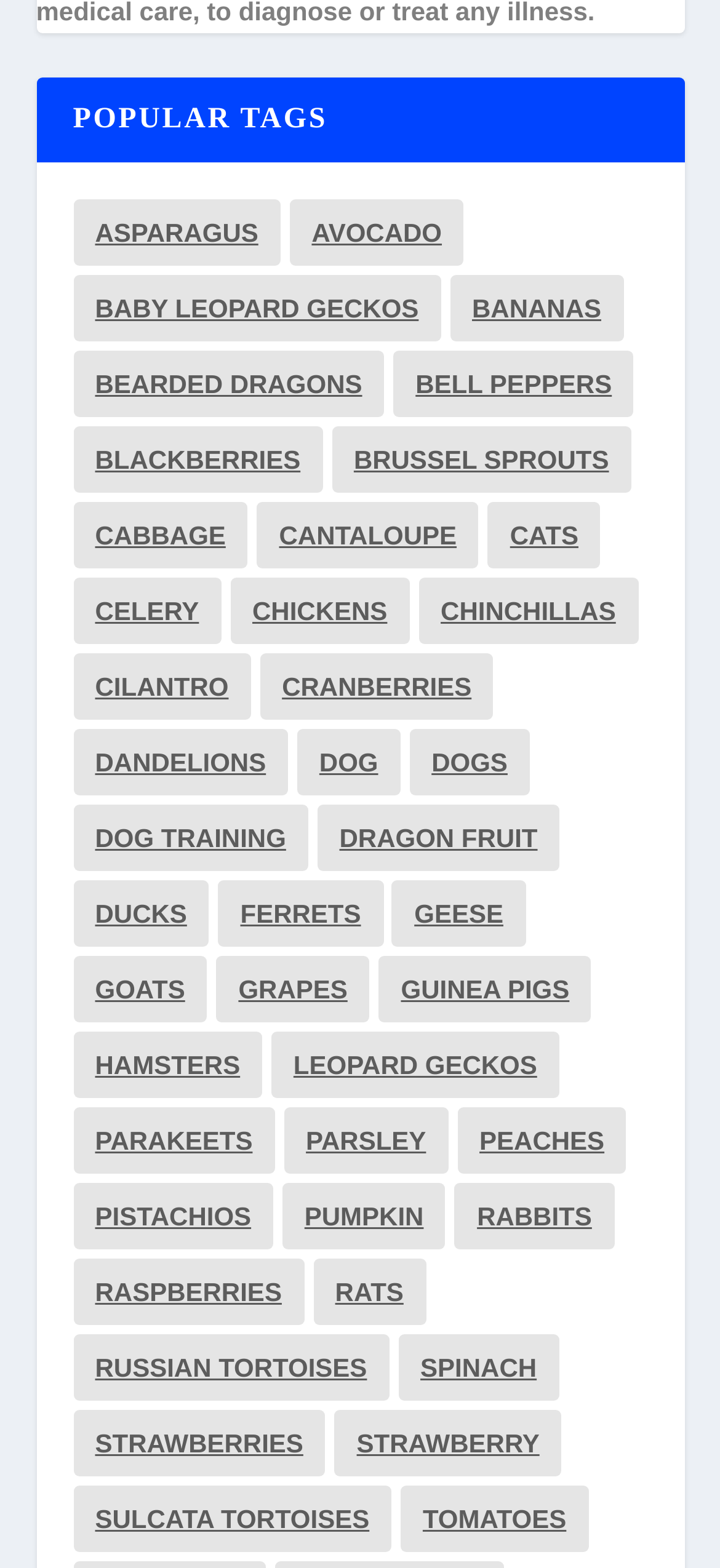Bounding box coordinates are specified in the format (top-left x, top-left y, bottom-right x, bottom-right y). All values are floating point numbers bounded between 0 and 1. Please provide the bounding box coordinate of the region this sentence describes: Chinchillas

[0.581, 0.369, 0.886, 0.411]